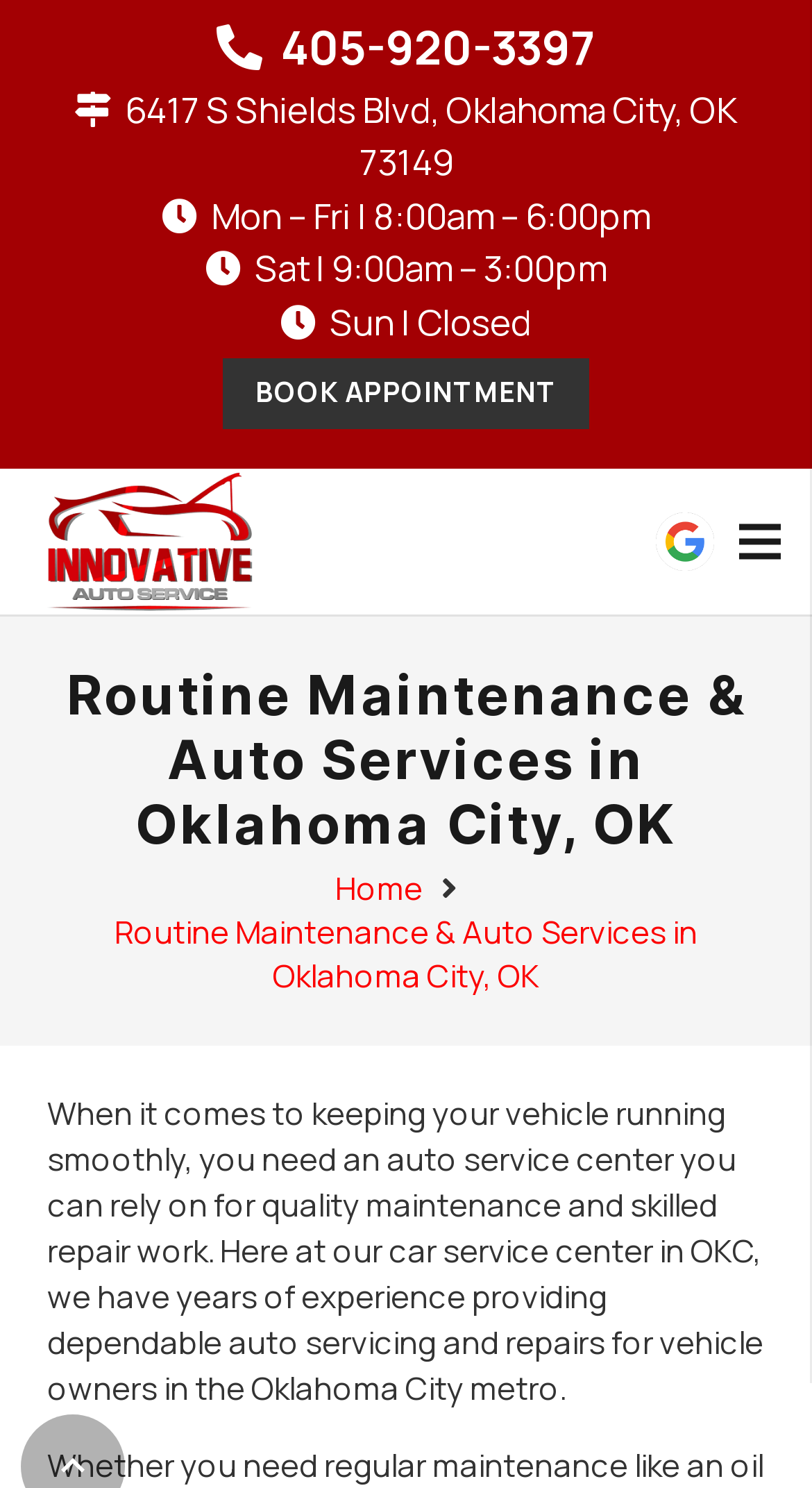Please give a succinct answer to the question in one word or phrase:
What is the purpose of the auto service center?

Quality maintenance and skilled repair work